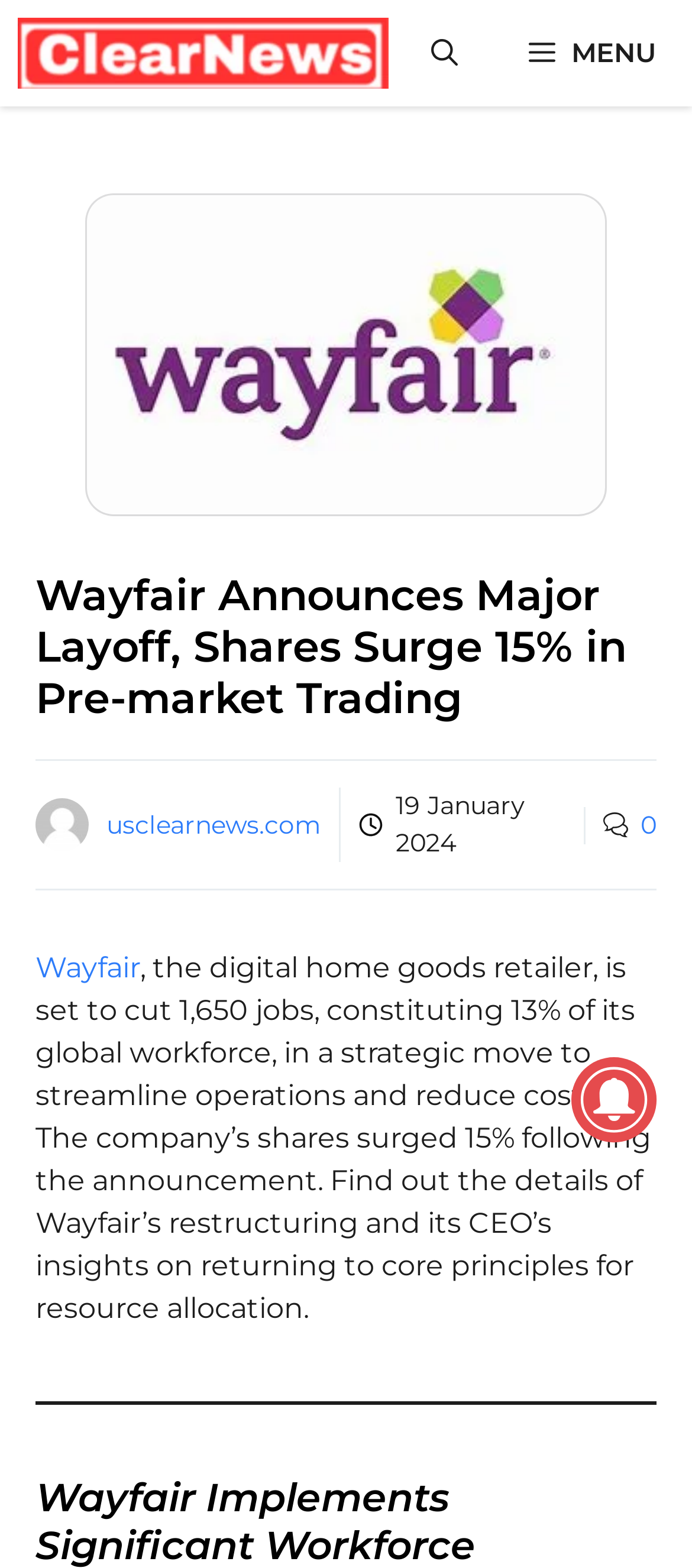Elaborate on the information and visuals displayed on the webpage.

The webpage appears to be a news article from ClearNews, with a primary navigation menu at the top left corner. The menu is accompanied by a "MENU" button and an "Open search" button to the right. Below the navigation menu, there is a large image of the Wayfair logo.

The main content of the webpage is divided into sections. At the top, there is a header with the title "Wayfair Announces Major Layoff, Shares Surge 15% in Pre-market Trading". Below the title, there is a photo of the author and a link to the website "usclearnews.com". To the right of the author's photo, there is a small image and a timestamp indicating the publication date, "19 January 2024".

The main article text is a summary of Wayfair's announcement to cut 1,650 jobs, constituting 13% of its global workforce, in a strategic move to streamline operations and reduce costs. The article also mentions the company's shares surging 15% following the announcement and provides details on Wayfair's restructuring and its CEO's insights.

Below the article text, there is a horizontal separator line. At the bottom right corner of the webpage, there is a small image.